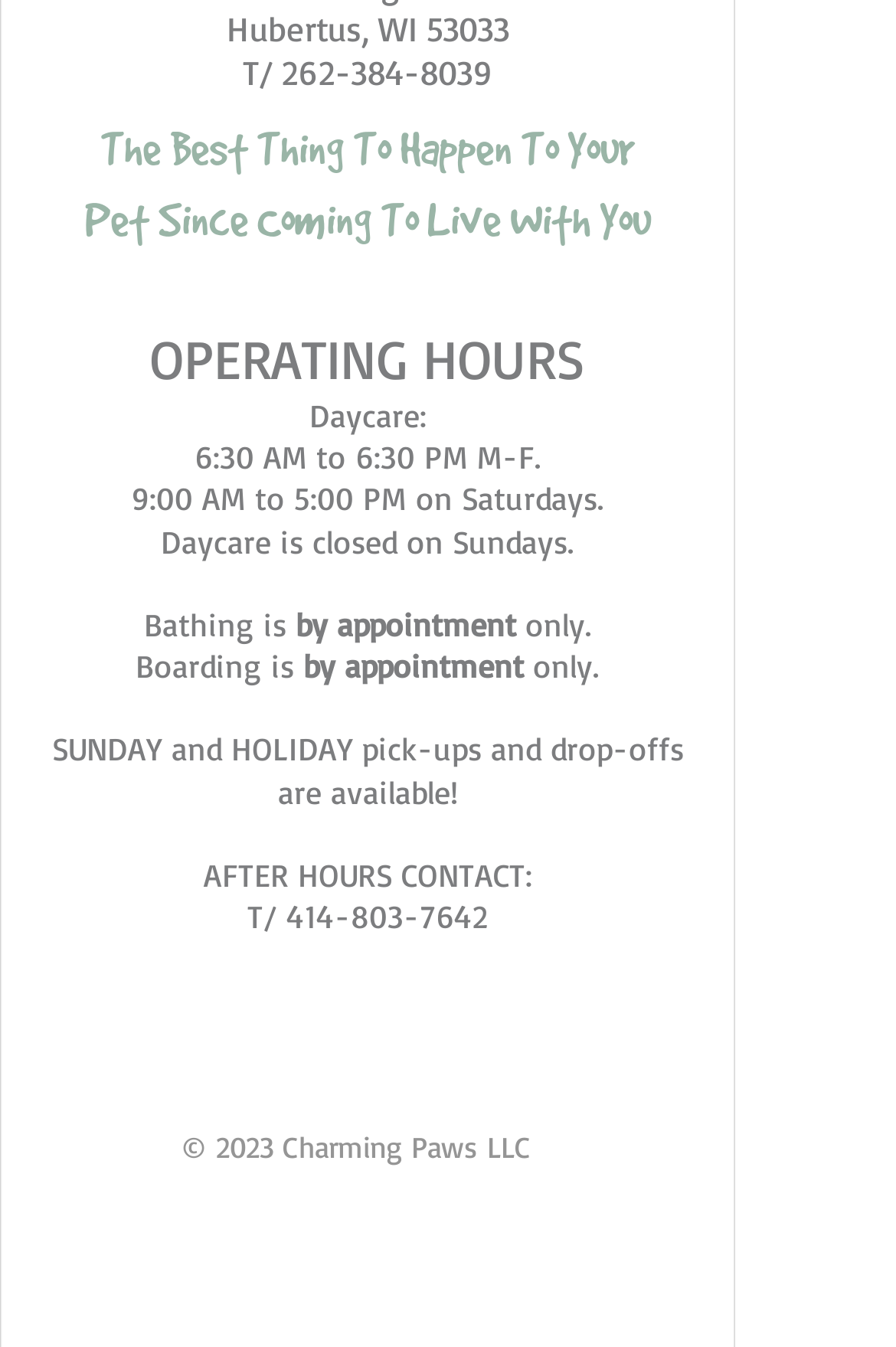How can I contact them for bathing services?
Give a one-word or short-phrase answer derived from the screenshot.

By appointment